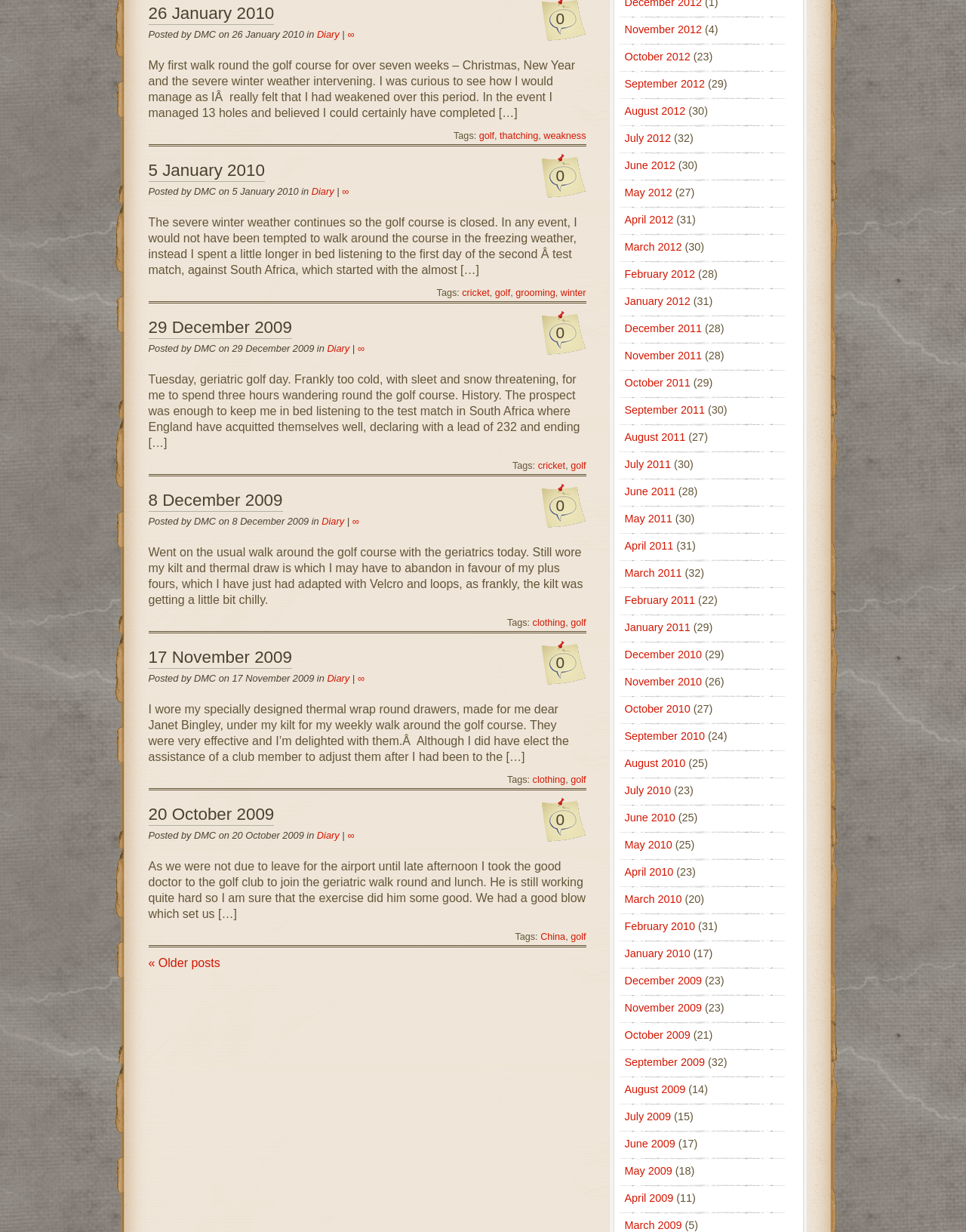Determine the bounding box coordinates for the area that needs to be clicked to fulfill this task: "Click on the 'Diary' link". The coordinates must be given as four float numbers between 0 and 1, i.e., [left, top, right, bottom].

[0.328, 0.023, 0.351, 0.032]